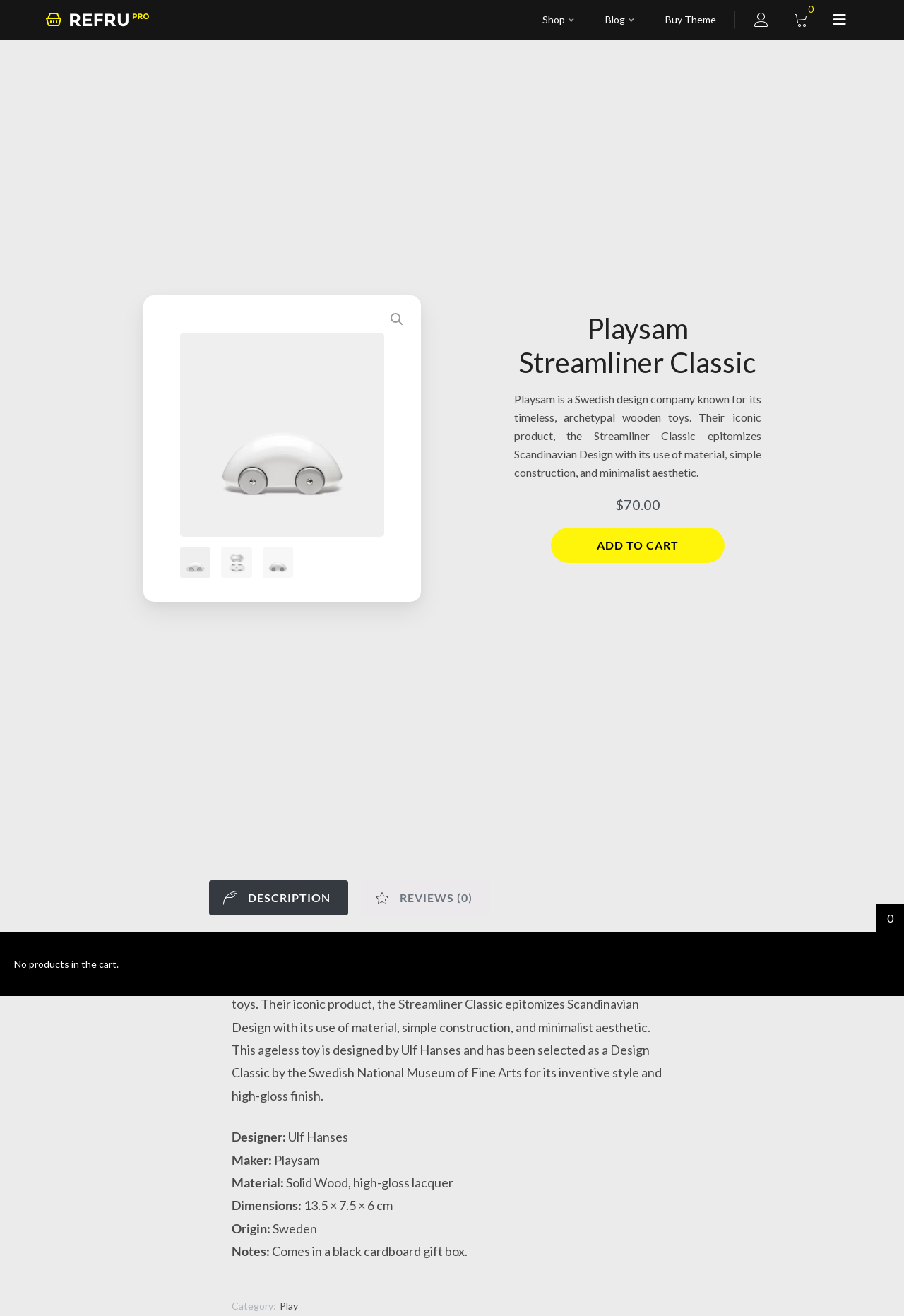Please locate the bounding box coordinates of the element that needs to be clicked to achieve the following instruction: "View product reviews". The coordinates should be four float numbers between 0 and 1, i.e., [left, top, right, bottom].

[0.399, 0.669, 0.542, 0.696]